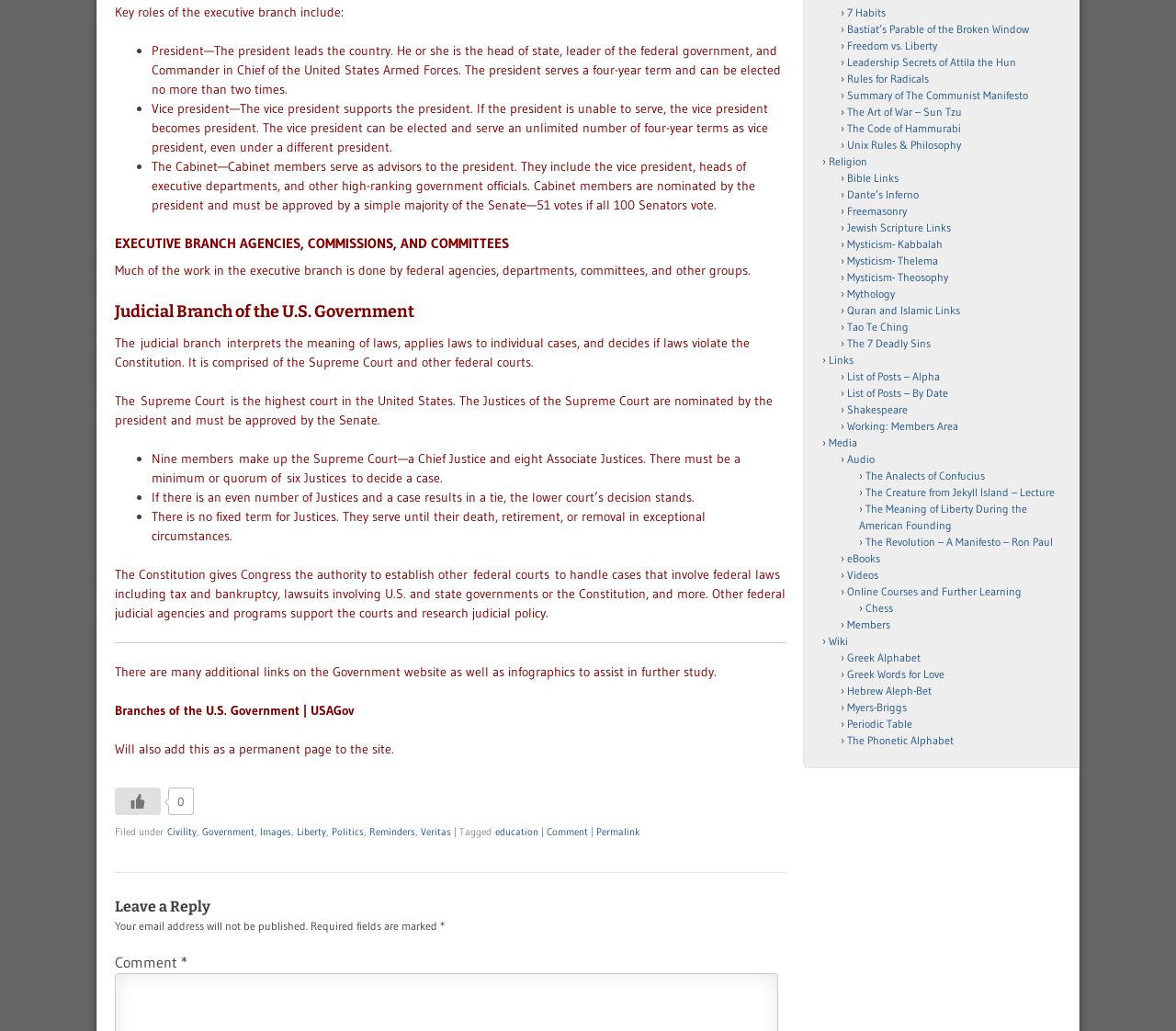Pinpoint the bounding box coordinates of the clickable area needed to execute the instruction: "Click the 'Supreme Court' link". The coordinates should be specified as four float numbers between 0 and 1, i.e., [left, top, right, bottom].

[0.12, 0.381, 0.191, 0.397]